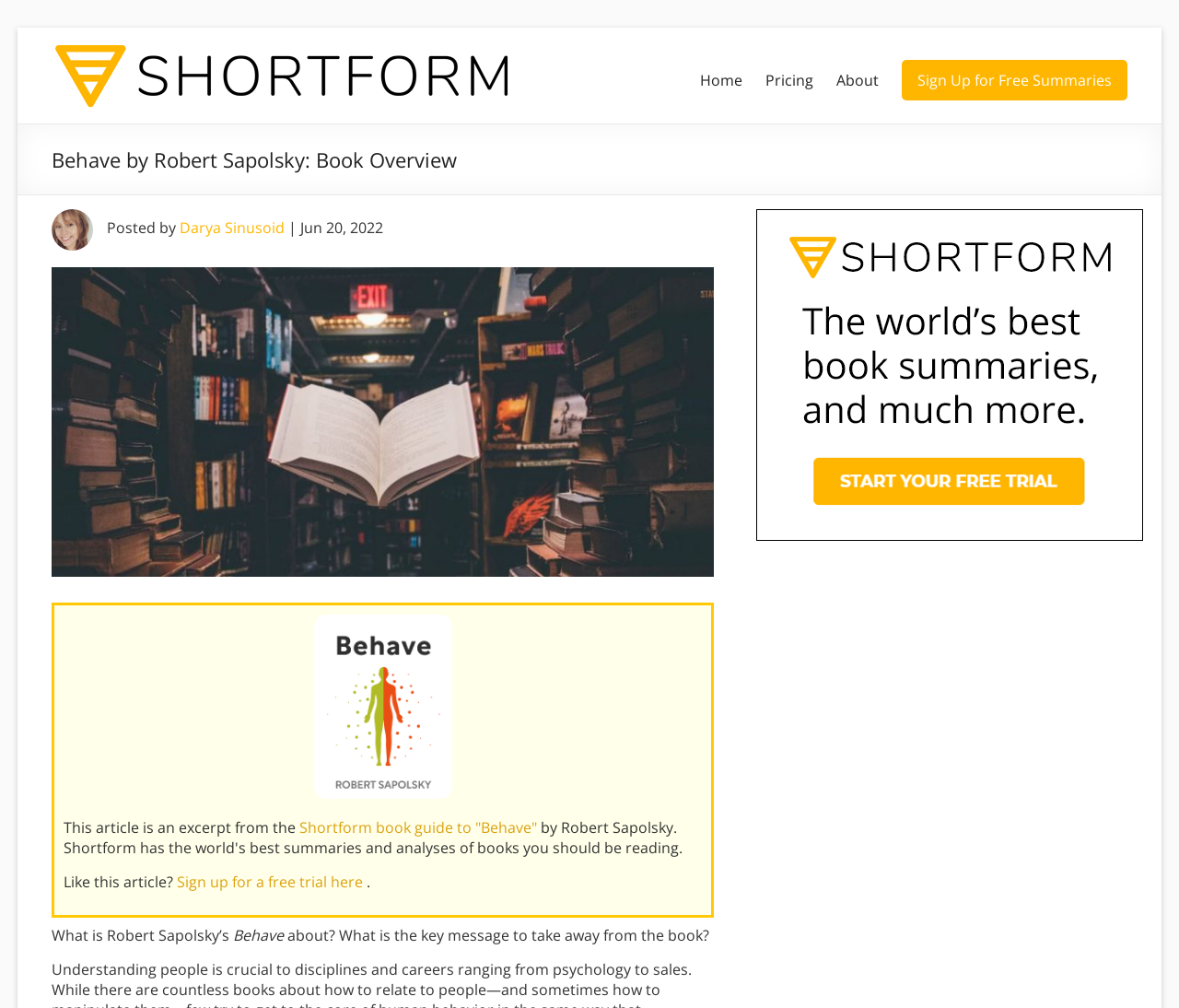Please identify the bounding box coordinates of where to click in order to follow the instruction: "Sign up for a free trial".

[0.15, 0.865, 0.311, 0.885]